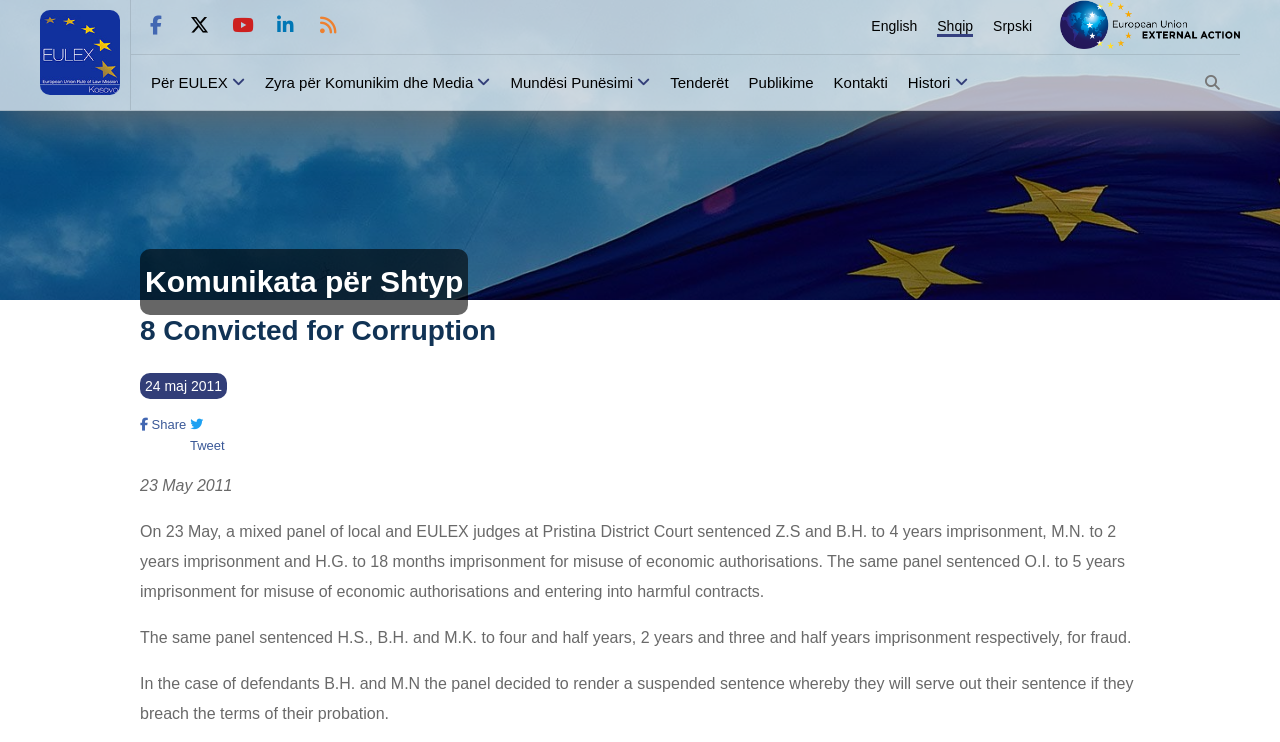Find the bounding box of the UI element described as follows: "Zyra për Komunikim dhe Media".

[0.207, 0.099, 0.37, 0.122]